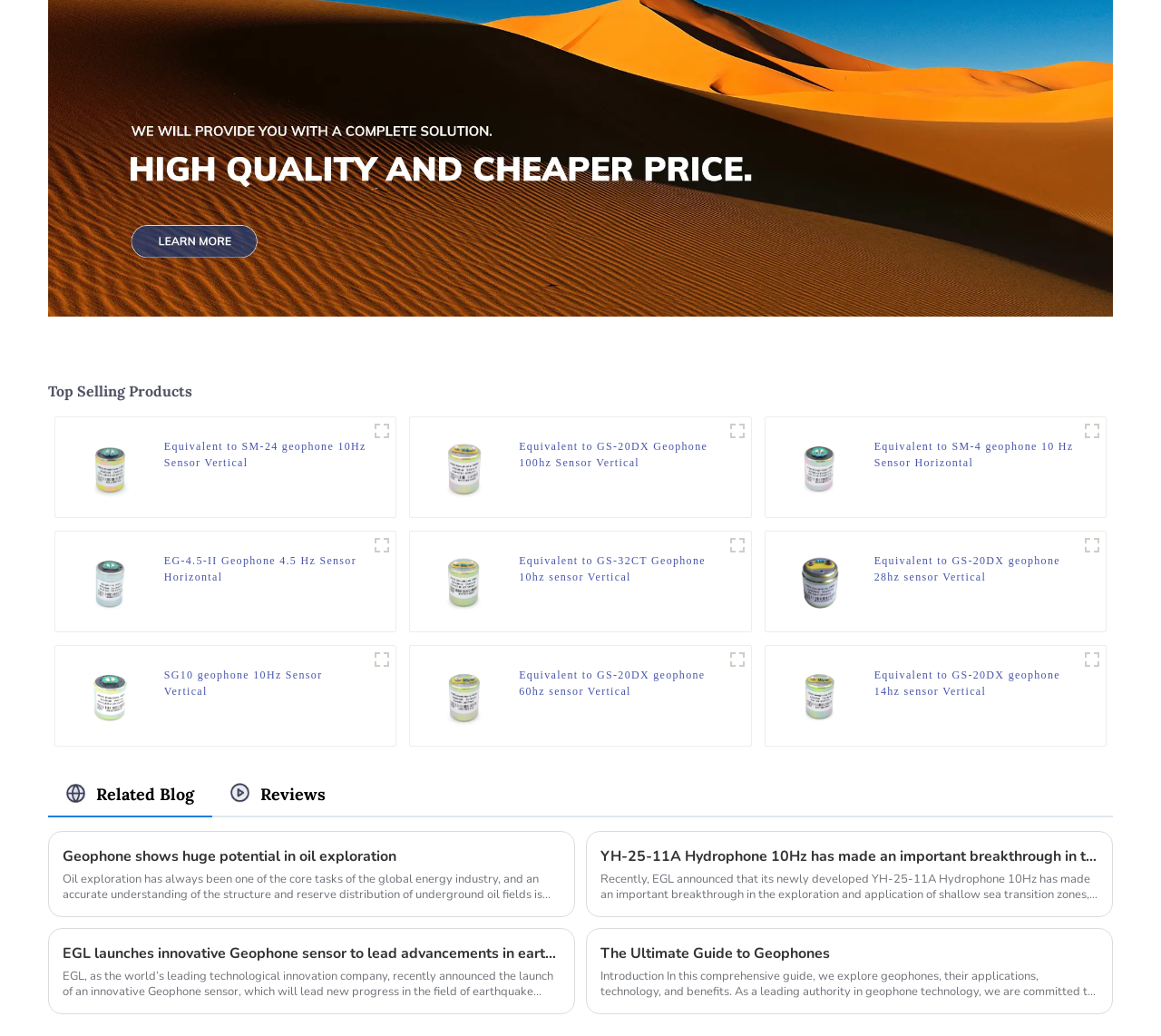Please identify the bounding box coordinates of the element that needs to be clicked to perform the following instruction: "View the 'SM24-Geophone-10hz-H008' product".

[0.063, 0.442, 0.126, 0.456]